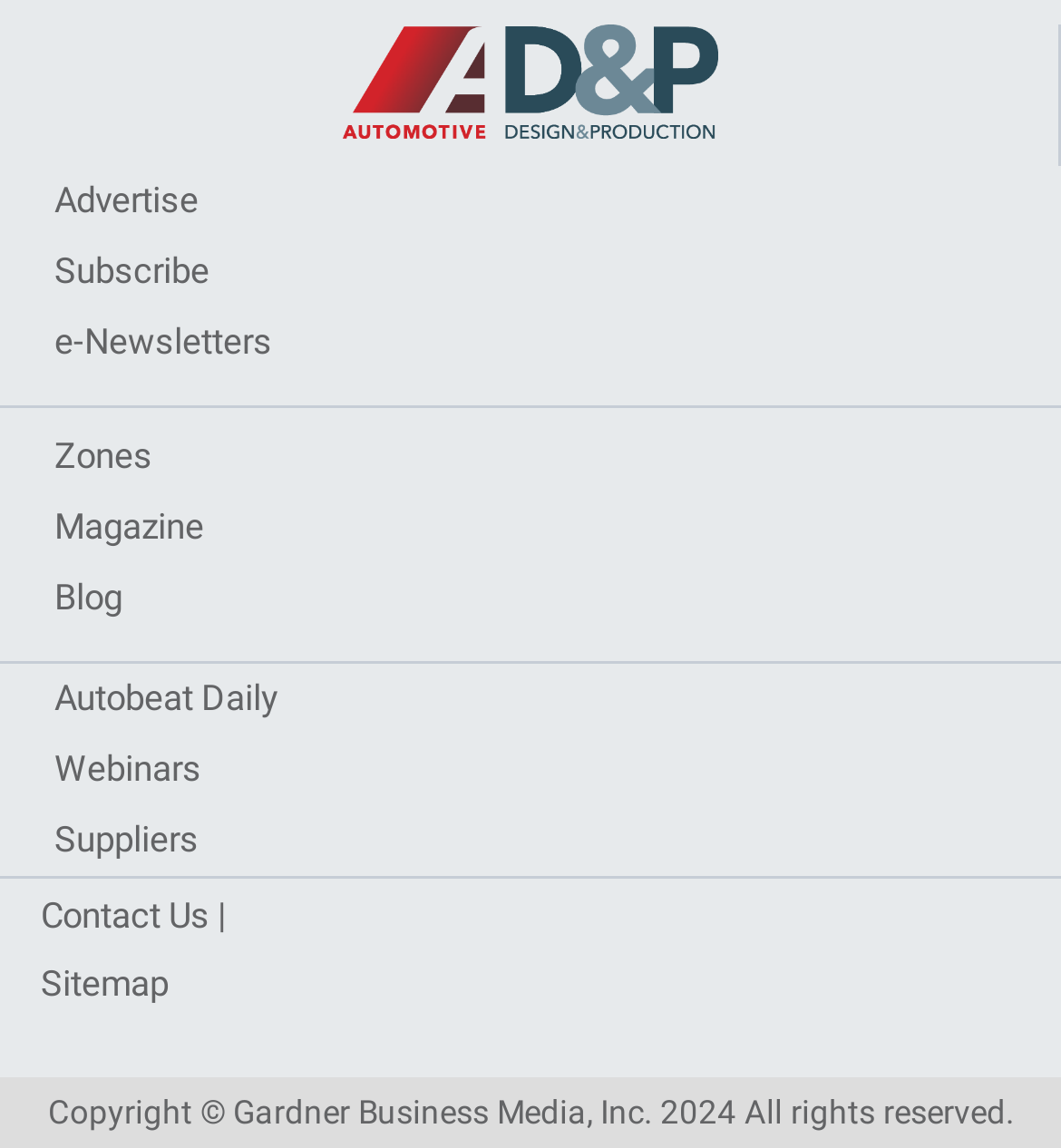Please respond to the question using a single word or phrase:
What is the last link in the footer section?

Copyright information